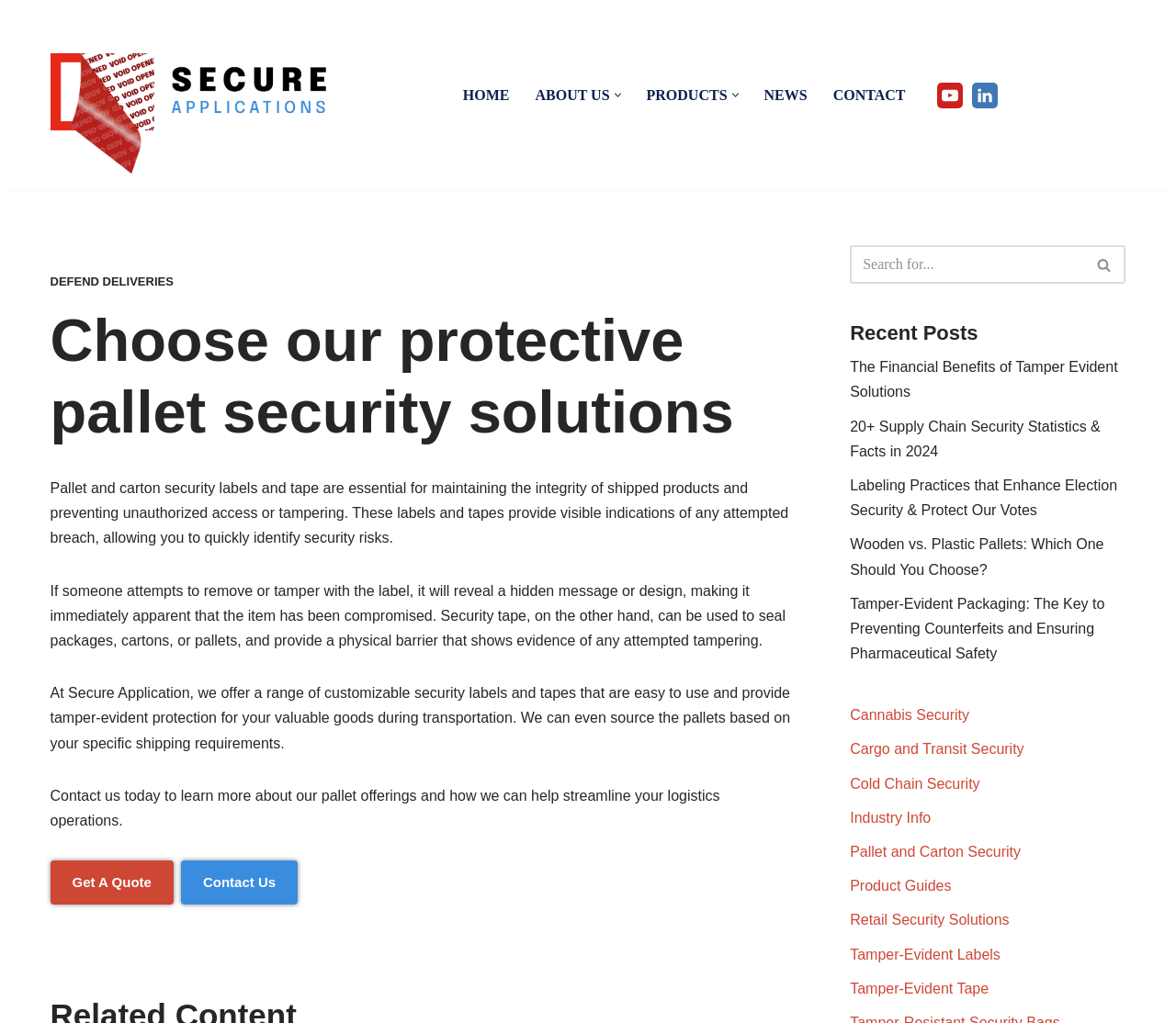Given the element description Products, identify the bounding box coordinates for the UI element on the webpage screenshot. The format should be (top-left x, top-left y, bottom-right x, bottom-right y), with values between 0 and 1.

[0.55, 0.081, 0.618, 0.105]